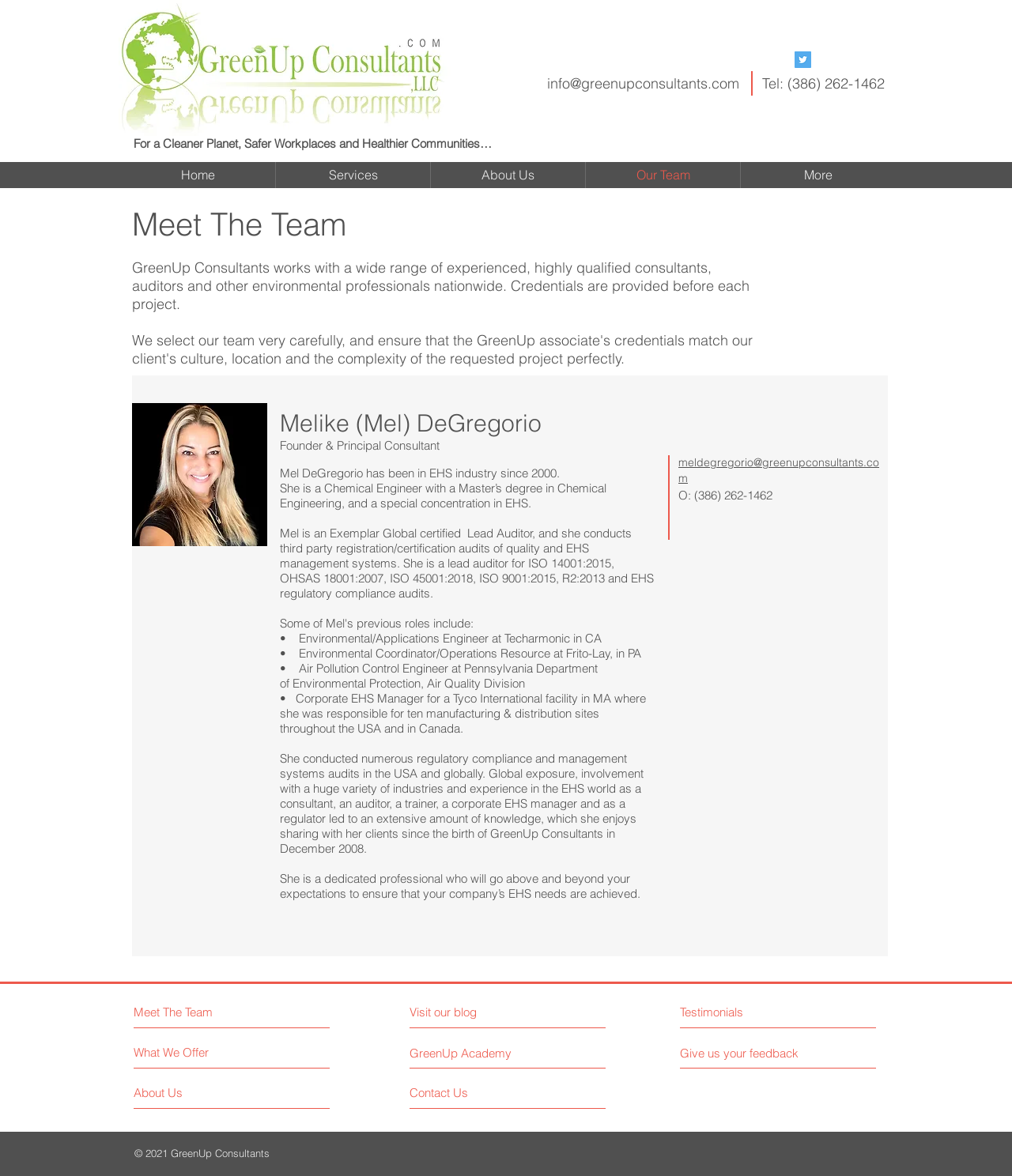Identify the bounding box of the HTML element described here: "Services". Provide the coordinates as four float numbers between 0 and 1: [left, top, right, bottom].

[0.273, 0.138, 0.425, 0.16]